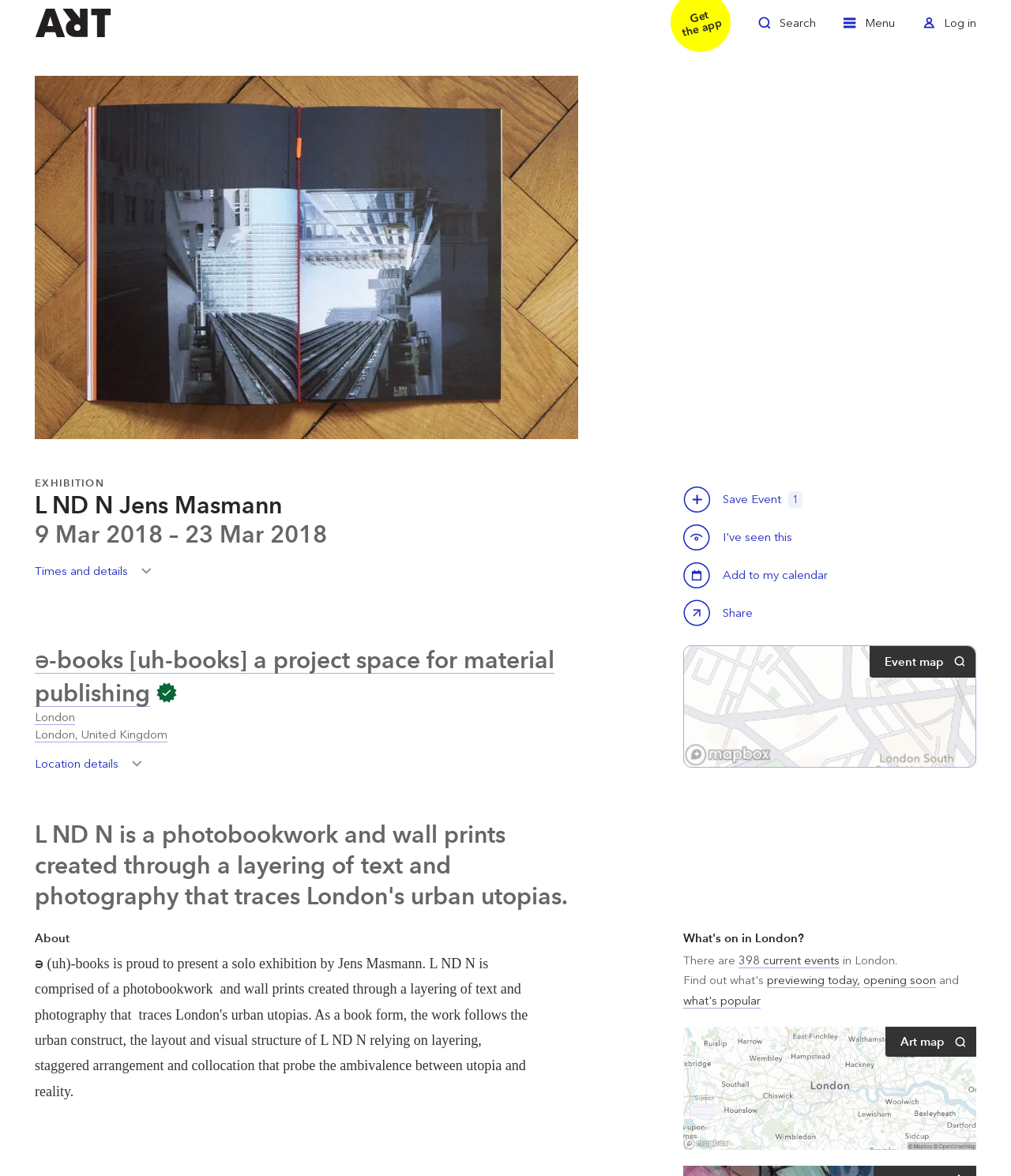Answer the following query concisely with a single word or phrase:
What is the name of the exhibition?

L ND N Jens Masmann